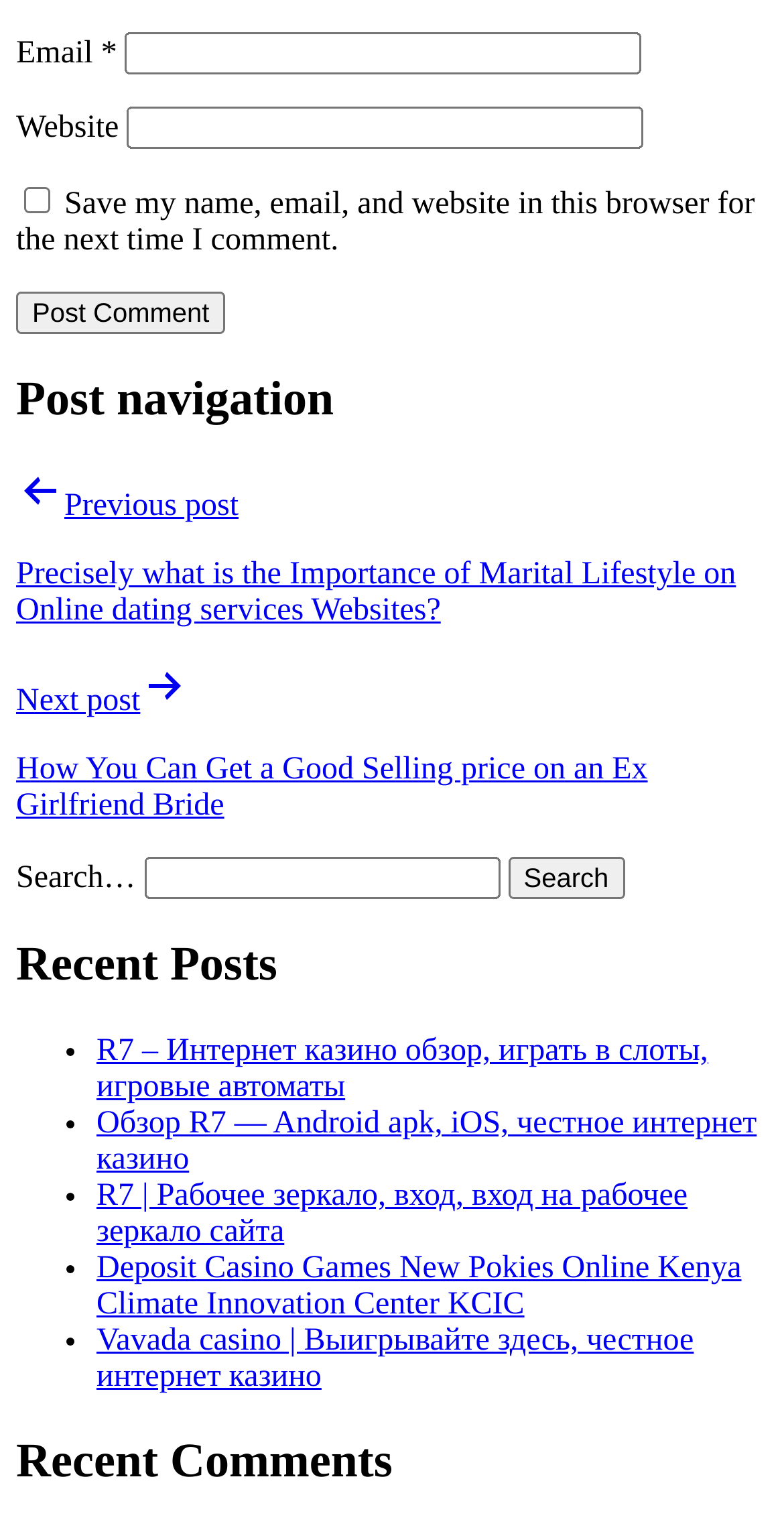What is the function of the search box?
Please use the image to deliver a detailed and complete answer.

The search box is located at the top of the page and has a placeholder text 'Search…', suggesting that it is used to search for content within the website, such as posts, articles, or other pages.